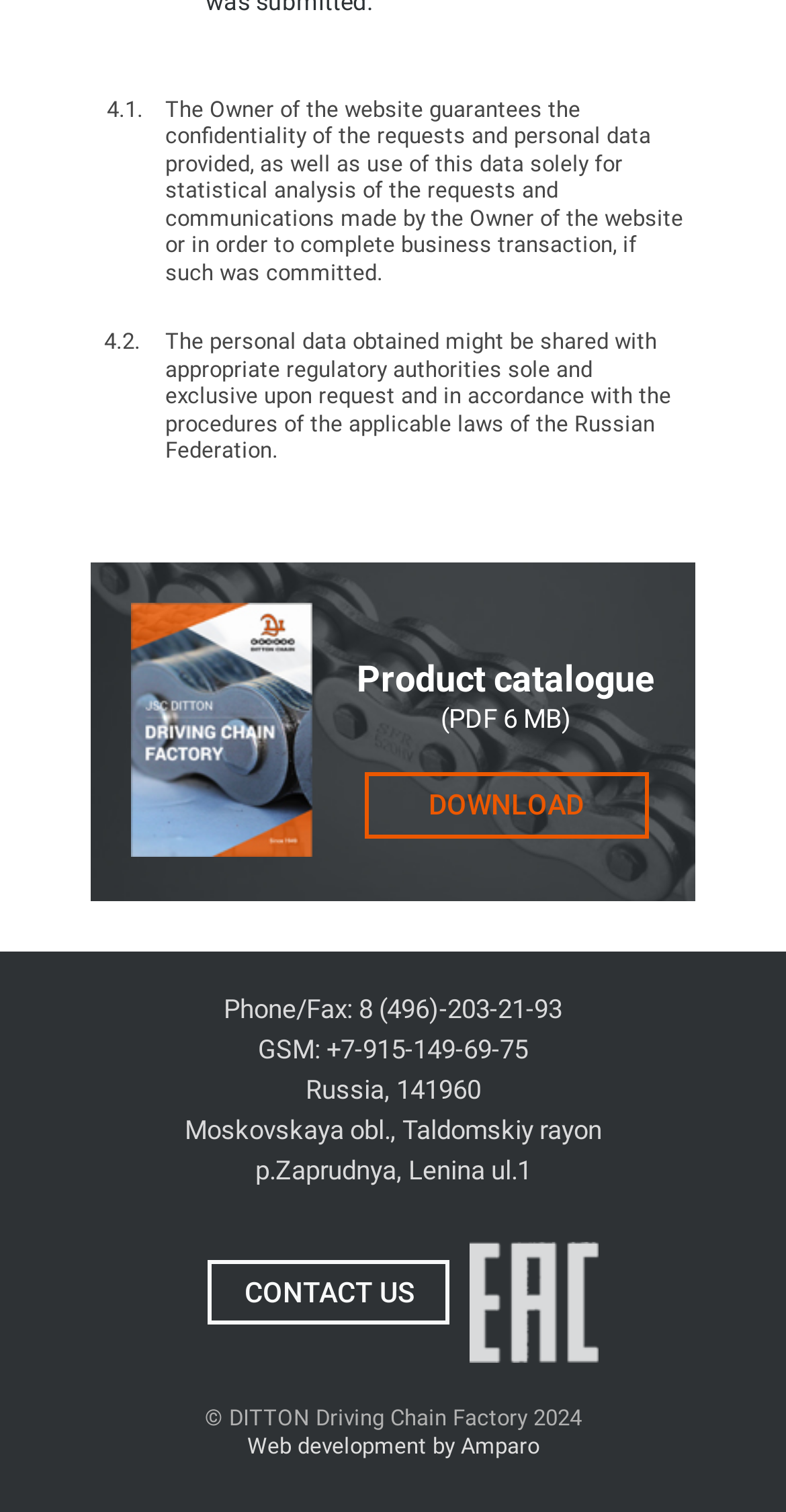What is the phone number of the company?
Please respond to the question with a detailed and thorough explanation.

The question can be answered by looking at the text 'Phone/Fax: 8 (496)-203-21-93' which is located in the contact information section of the webpage.